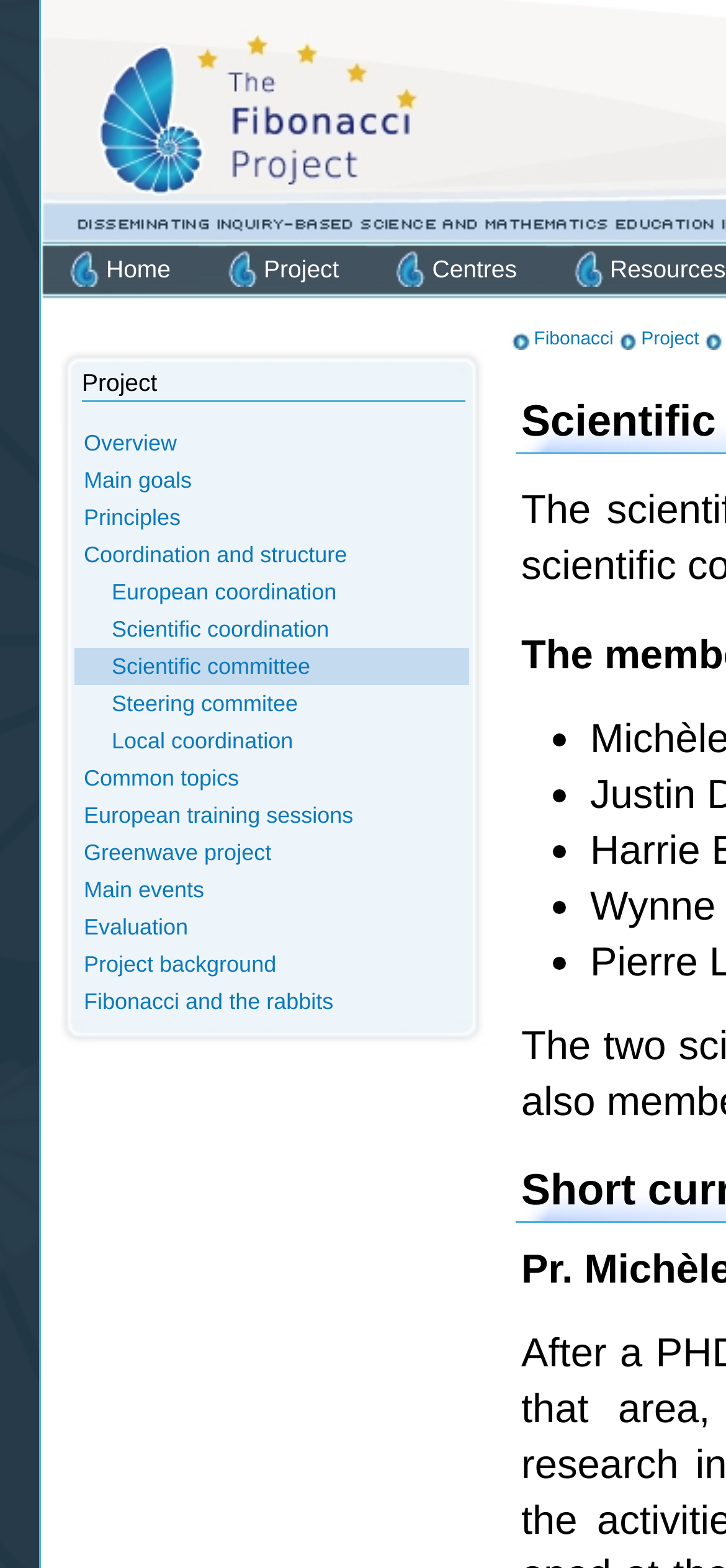Please identify the bounding box coordinates of the element's region that I should click in order to complete the following instruction: "go to home page". The bounding box coordinates consist of four float numbers between 0 and 1, i.e., [left, top, right, bottom].

[0.146, 0.163, 0.235, 0.18]